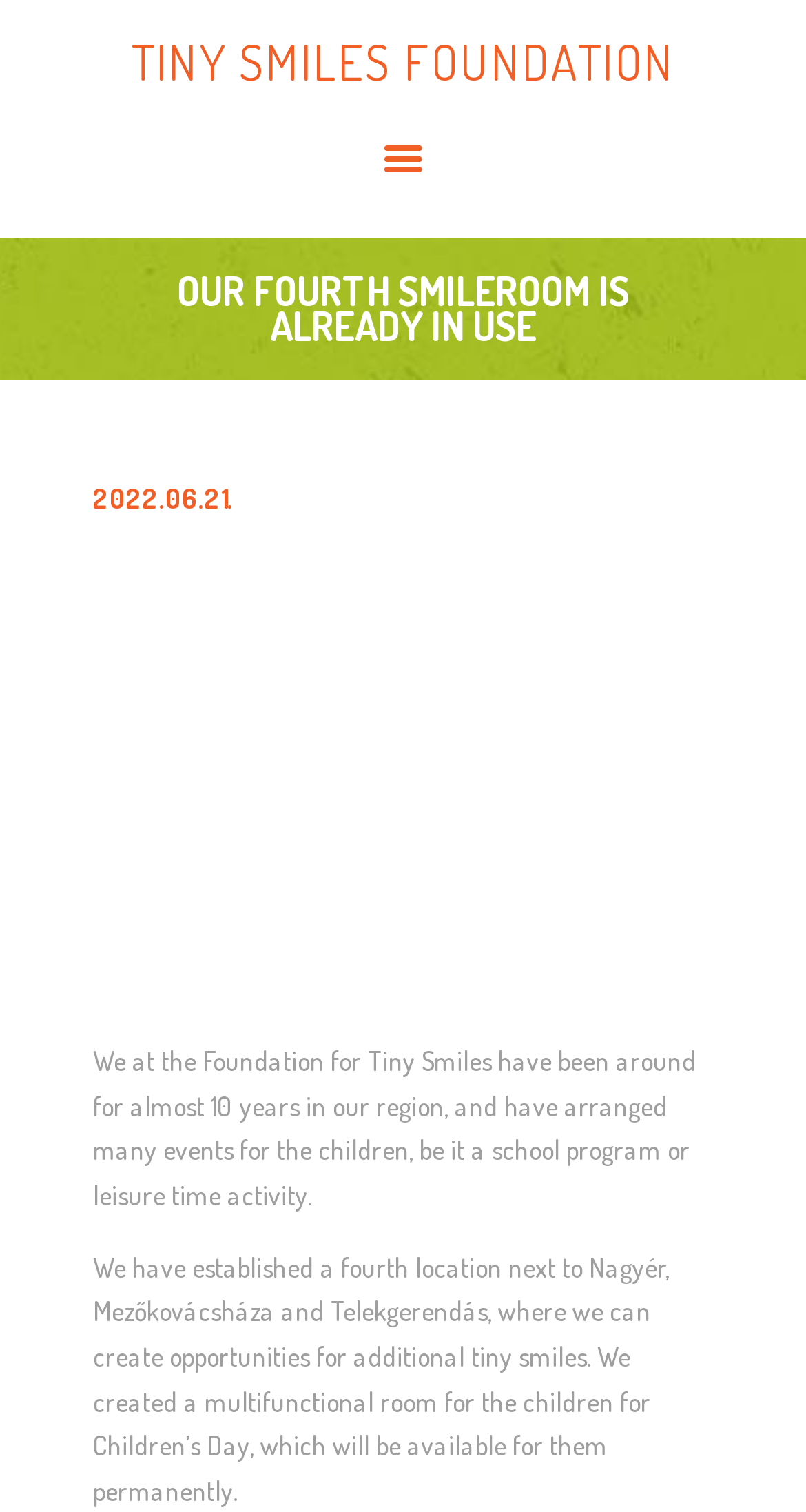Find the bounding box coordinates of the element you need to click on to perform this action: 'Click on the HOME link'. The coordinates should be represented by four float values between 0 and 1, in the format [left, top, right, bottom].

[0.1, 0.0, 0.9, 0.049]